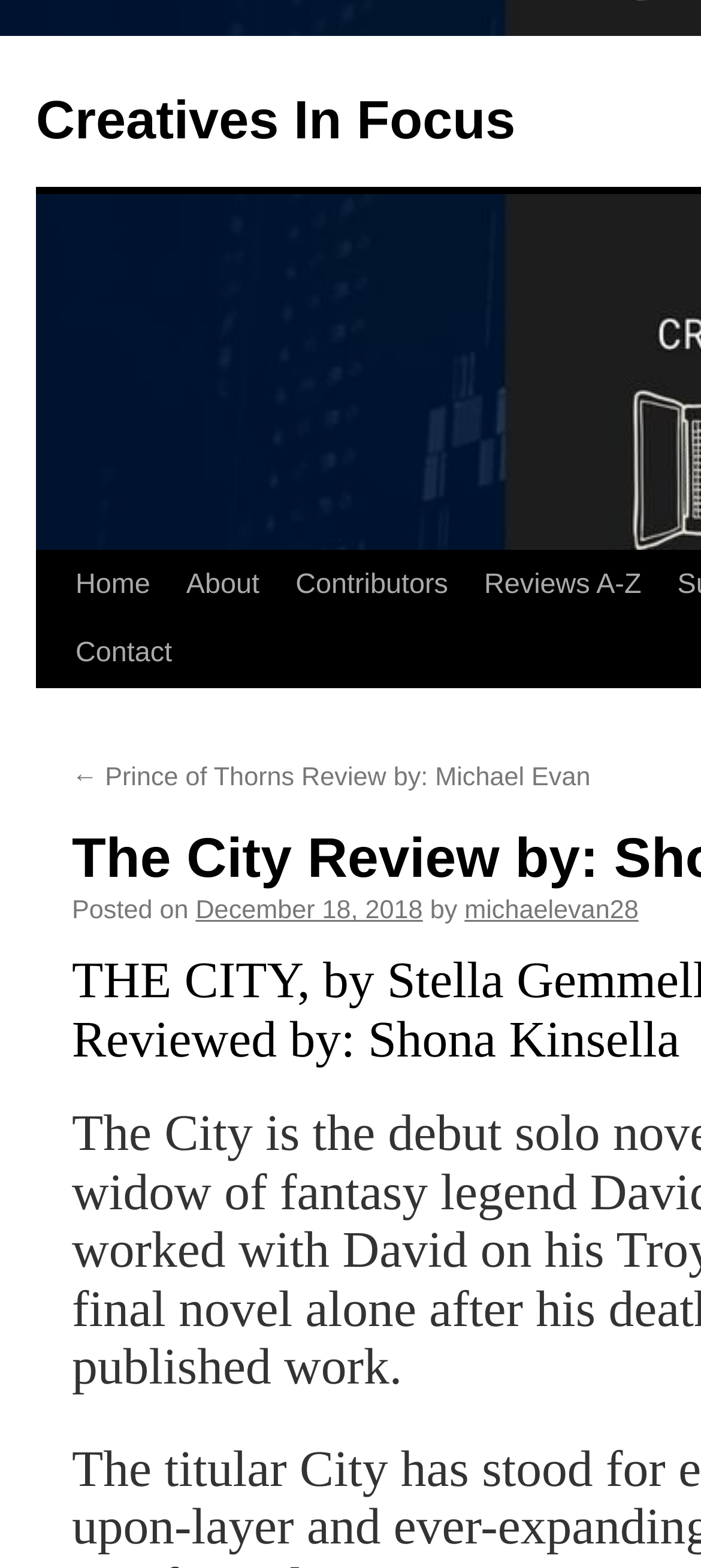Please give a short response to the question using one word or a phrase:
What is the date of the previous review?

December 18, 2018